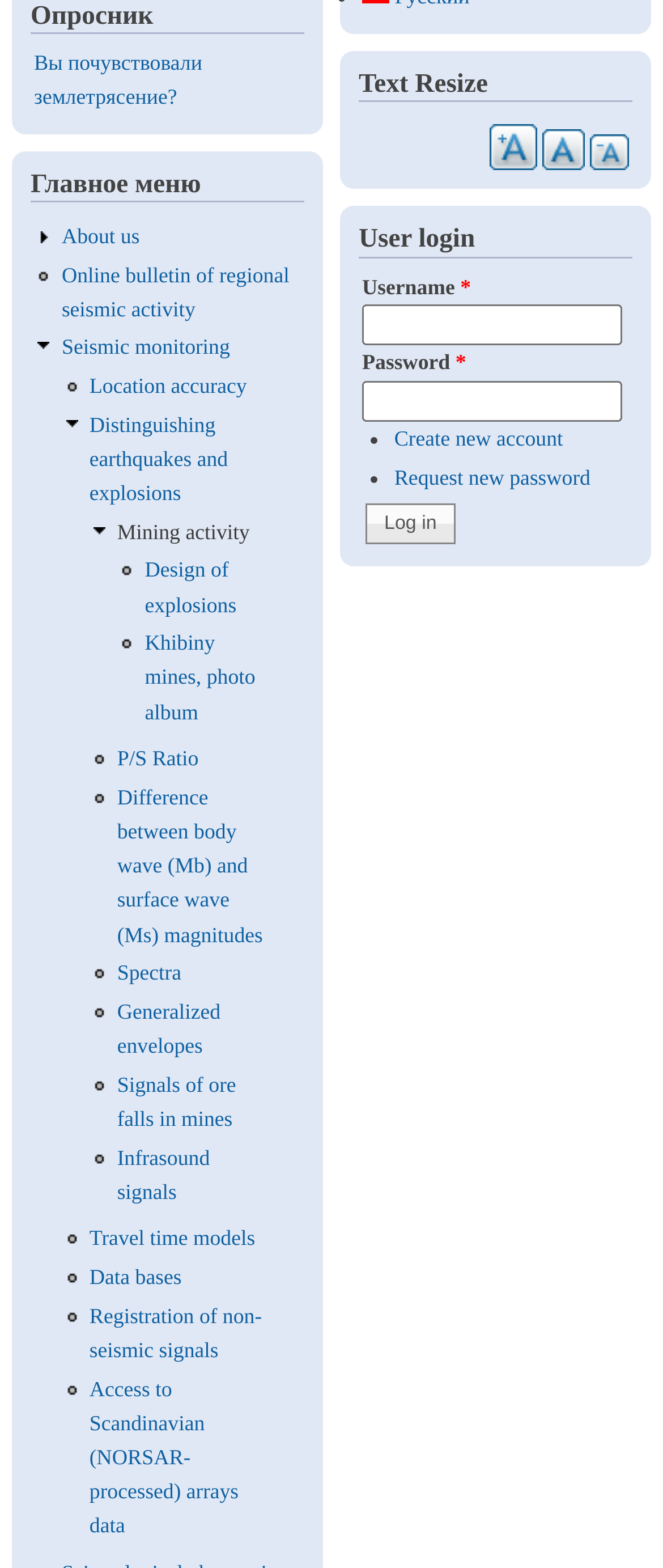What is required to log in?
Please analyze the image and answer the question with as much detail as possible.

I looked at the 'User login' section and found two text boxes labeled 'Username' and 'Password', both marked as required fields.